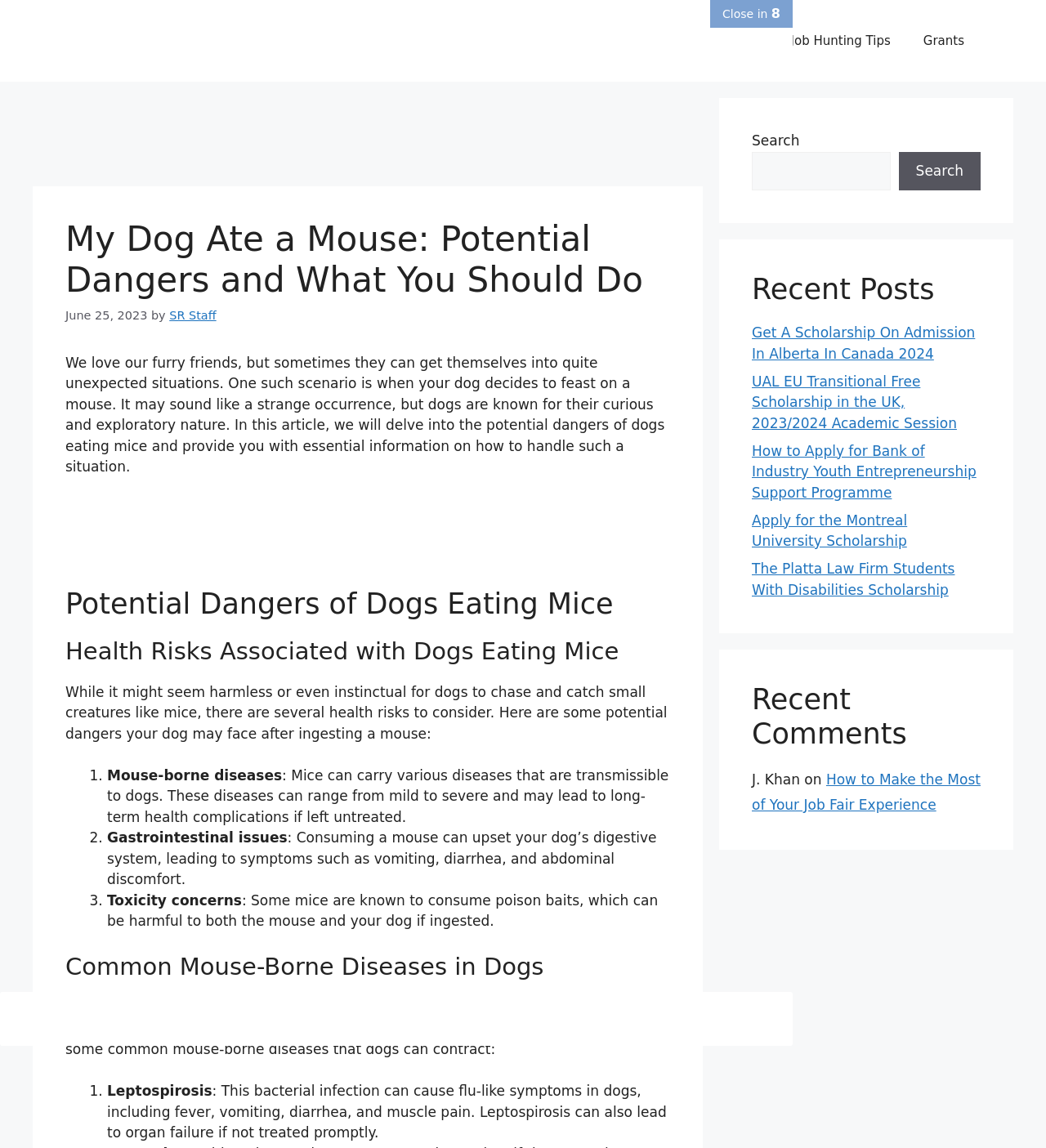Based on the image, give a detailed response to the question: How many links are in the navigation menu?

I counted the links in the navigation menu, which are 'Home', 'Scholarships', 'Student Guide', 'Interview Tips', 'Job Hunting Tips', and 'Grants'. There are 6 links in total.